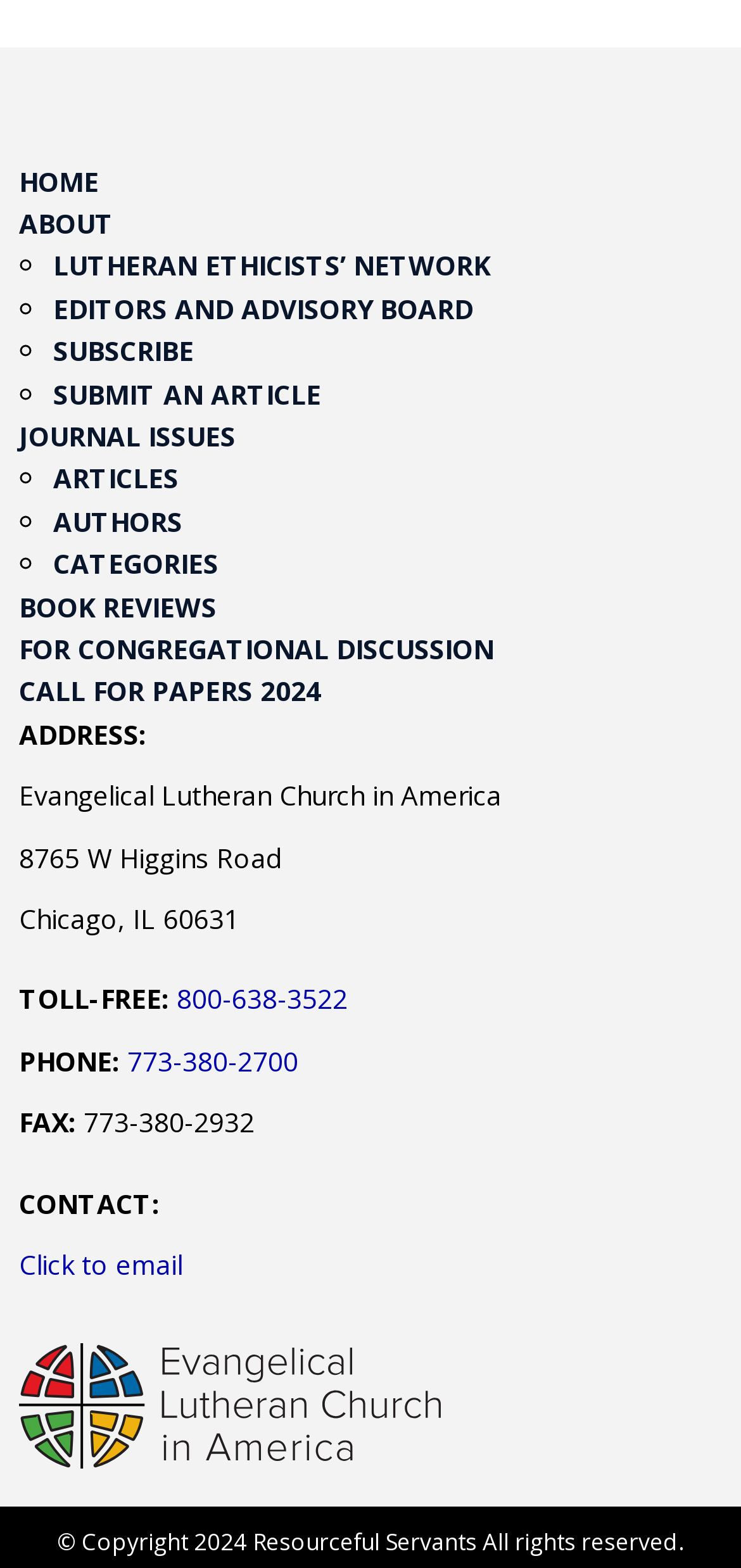Refer to the element description 773-380-2700 and identify the corresponding bounding box in the screenshot. Format the coordinates as (top-left x, top-left y, bottom-right x, bottom-right y) with values in the range of 0 to 1.

[0.172, 0.665, 0.403, 0.688]